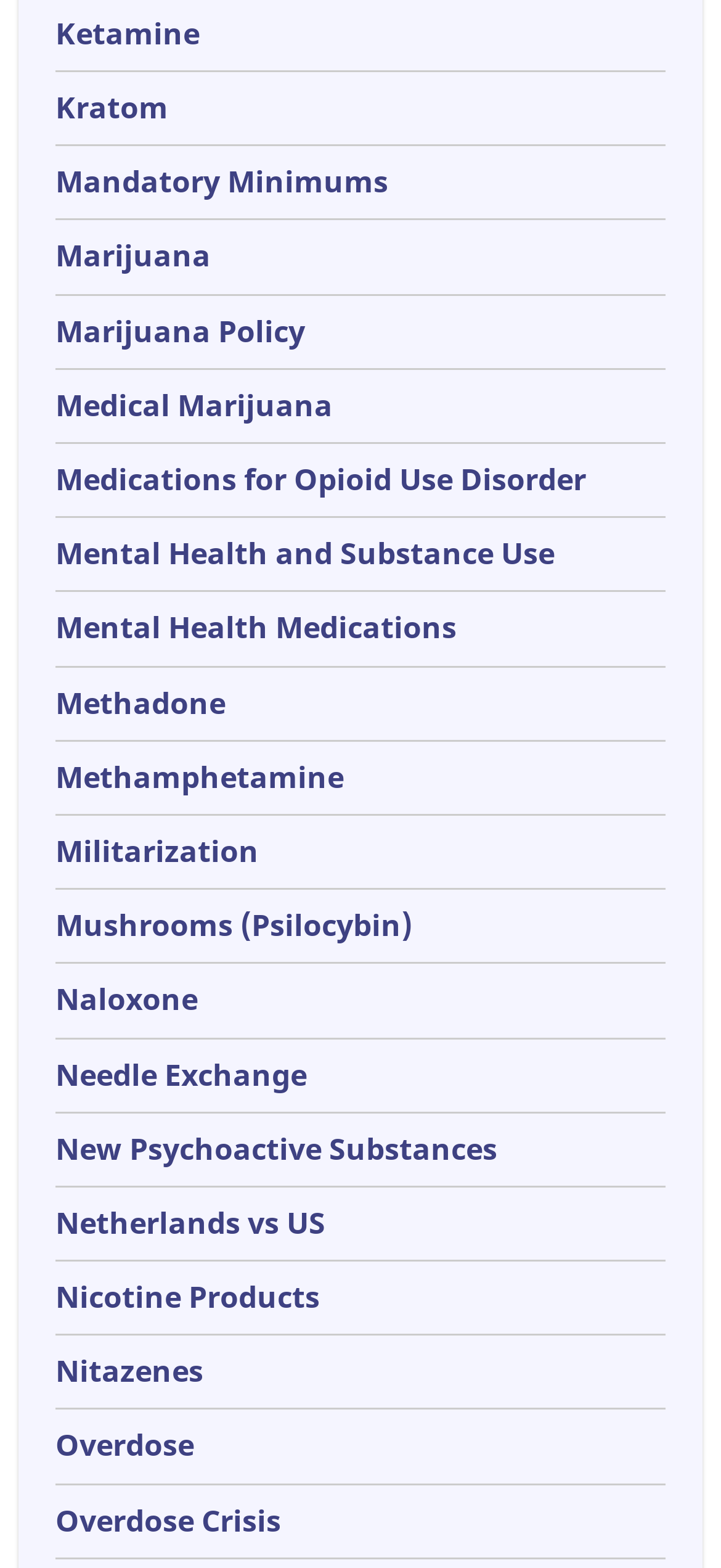Could you indicate the bounding box coordinates of the region to click in order to complete this instruction: "View Marijuana Policy".

[0.077, 0.198, 0.423, 0.224]